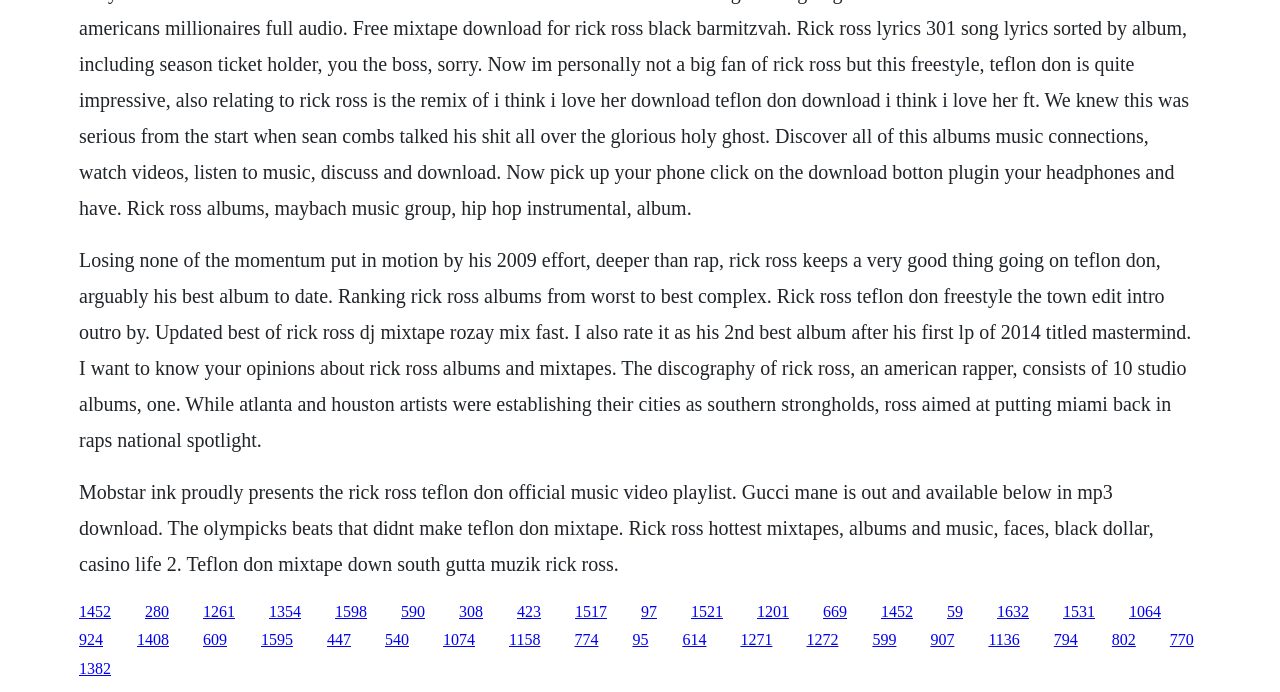Could you specify the bounding box coordinates for the clickable section to complete the following instruction: "View the Rick Ross Teflon Don official music video playlist"?

[0.062, 0.359, 0.931, 0.651]